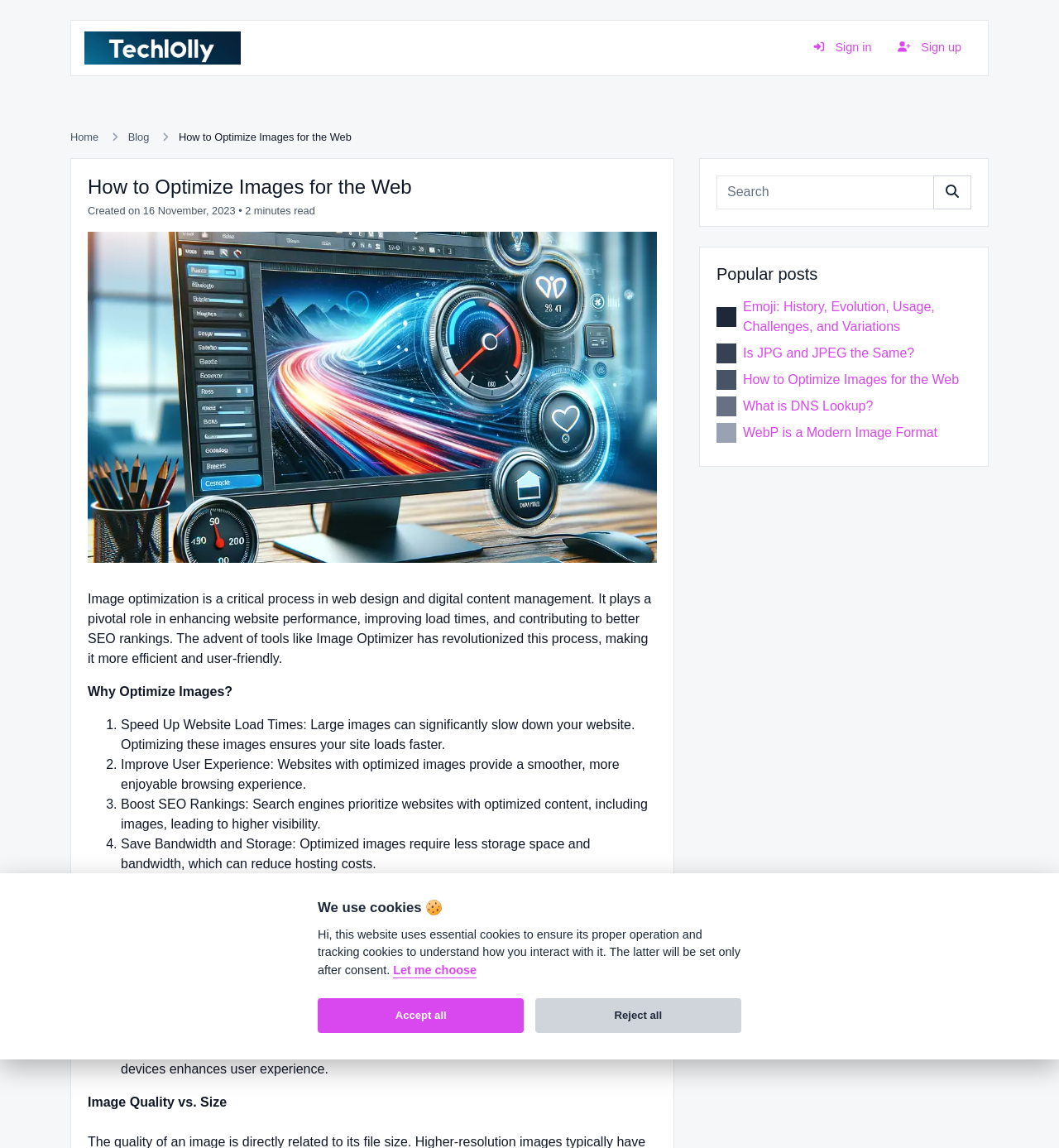Identify the bounding box for the UI element specified in this description: "Home". The coordinates must be four float numbers between 0 and 1, formatted as [left, top, right, bottom].

[0.066, 0.114, 0.093, 0.125]